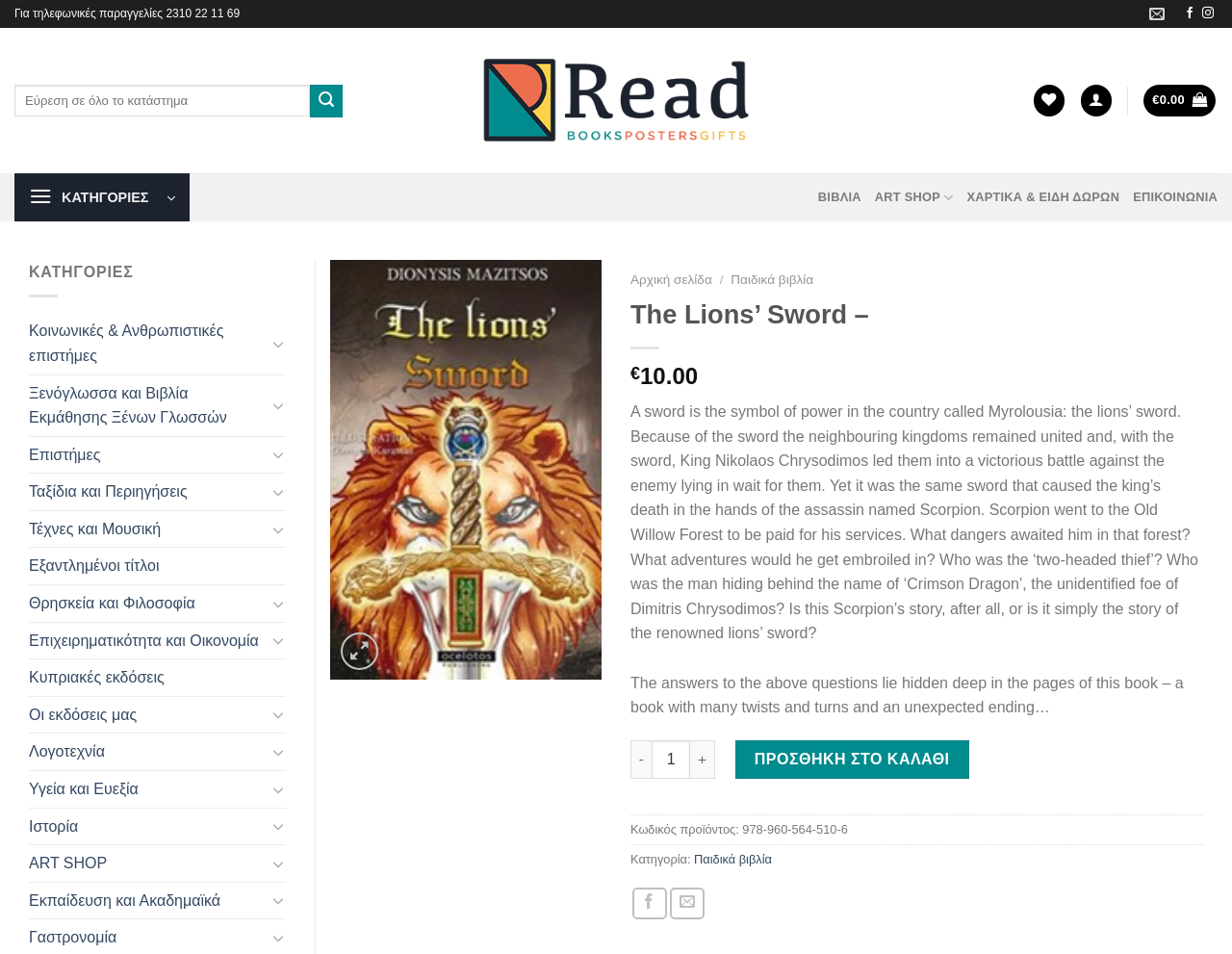Using the description: "Οι εκδόσεις μας", identify the bounding box of the corresponding UI element in the screenshot.

[0.023, 0.73, 0.216, 0.768]